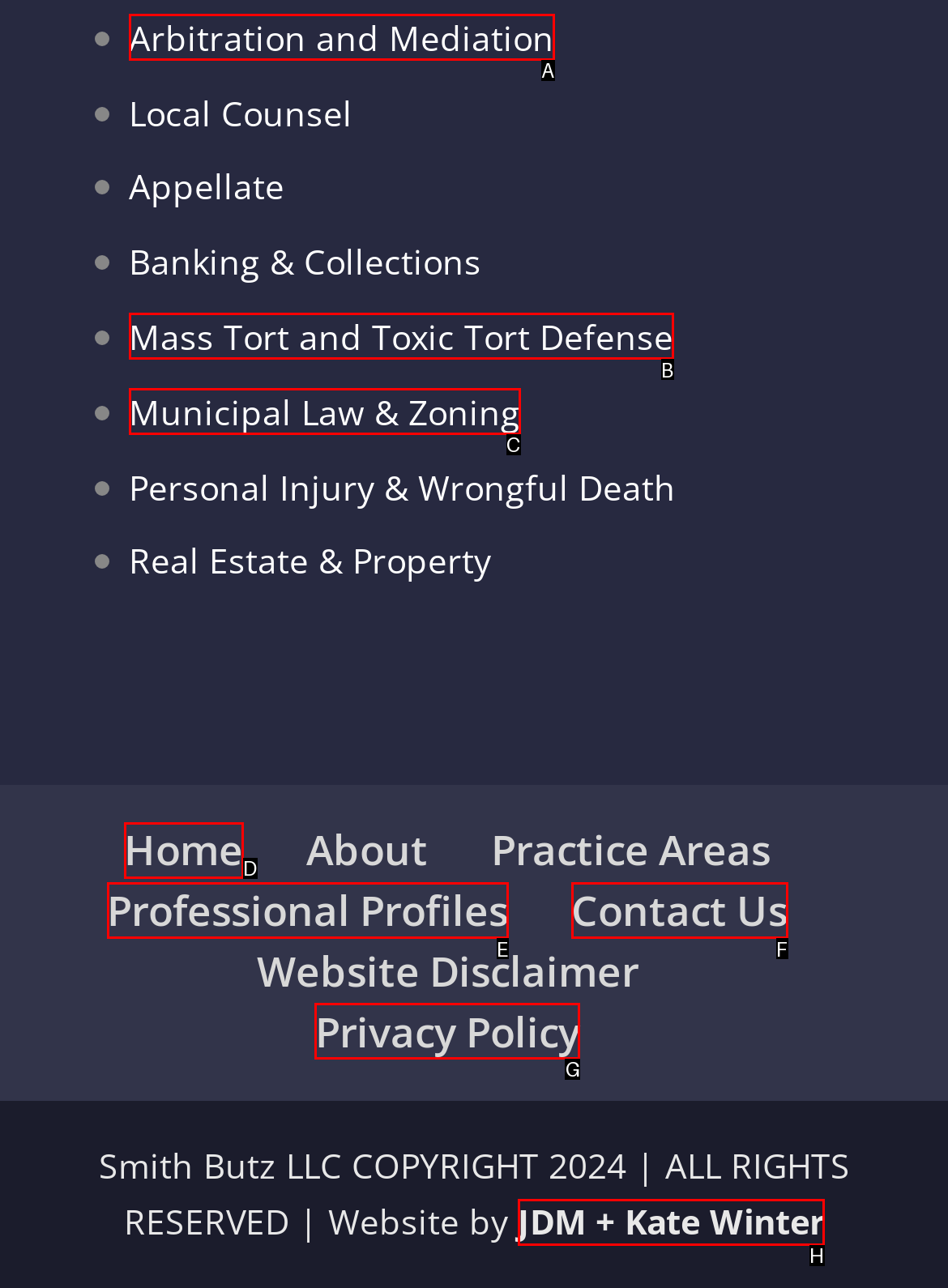Choose the HTML element that best fits the given description: JDM + Kate Winter. Answer by stating the letter of the option.

H